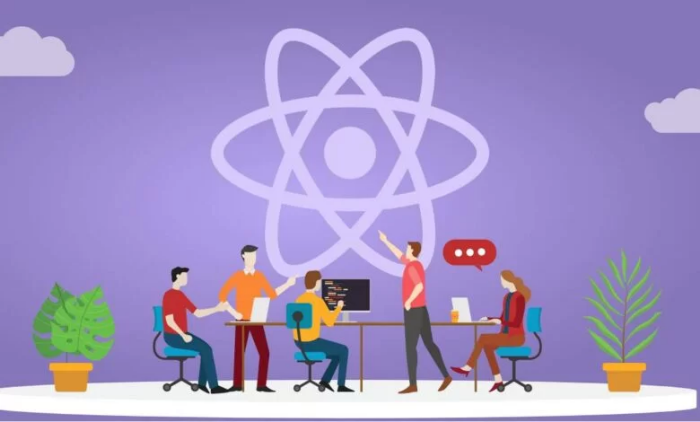Describe every important feature and element in the image comprehensively.

The image depicts a collaborative workspace centered around the React Native framework, symbolized by its iconic logo in the background. Five diverse individuals are engaged in a dynamic group discussion and coding session, highlighting the collaborative nature of software development. One person is seated at a table working on a laptop, while another is pointing at a computer screen, likely discussing code. The others are actively participating in the conversation, showcasing a blend of creativity and technical expertise. The setting is vibrant, with plants adding a touch of nature, contrasting with the modern technology theme, all against a calming purple backdrop. This scene captures the essence of teamwork and innovation in creating responsive mobile applications, emphasizing the importance of visual appeal and user experience in today’s digital landscape.